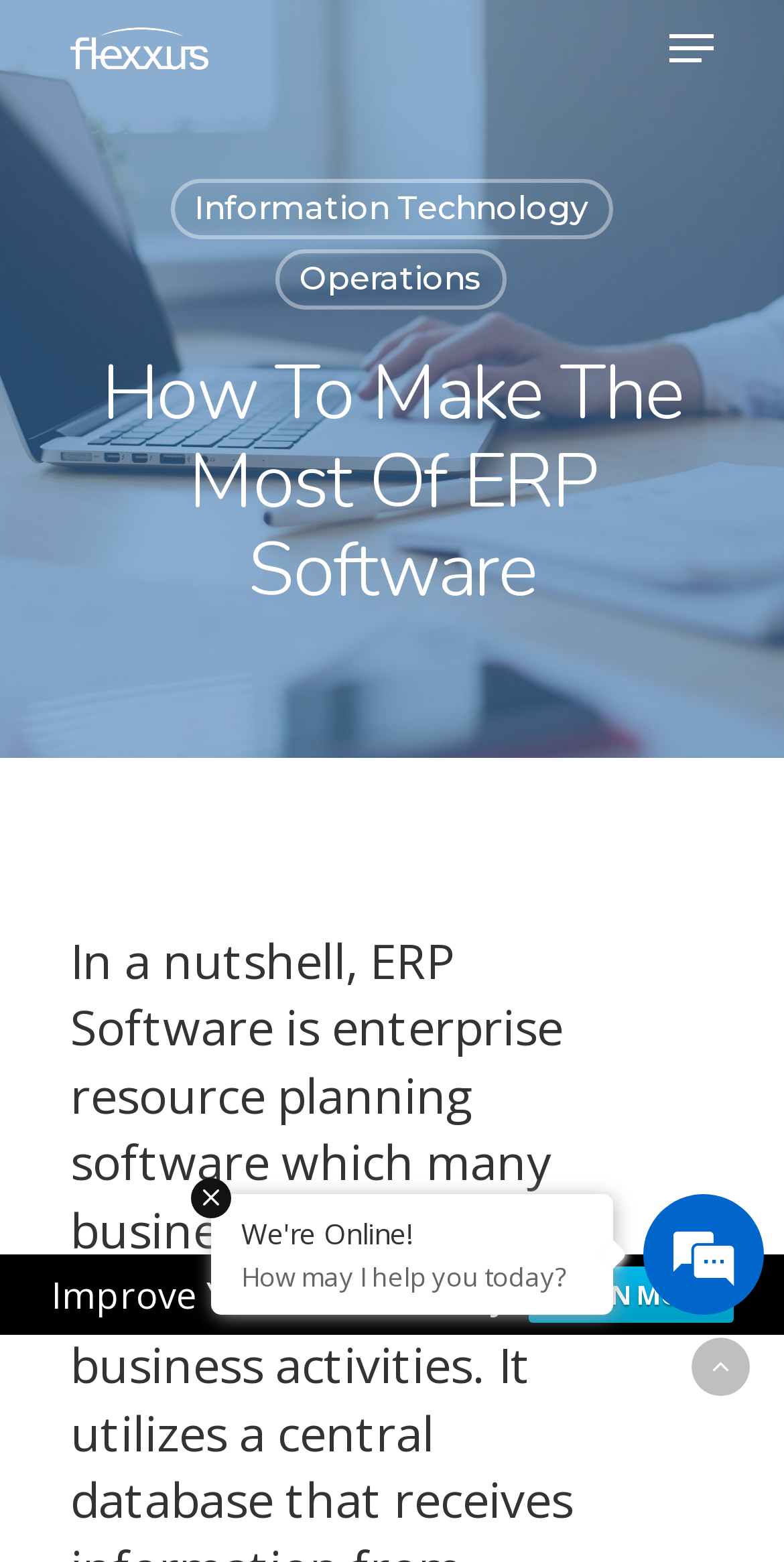Find the bounding box of the web element that fits this description: "Information Technology".

[0.217, 0.115, 0.781, 0.153]